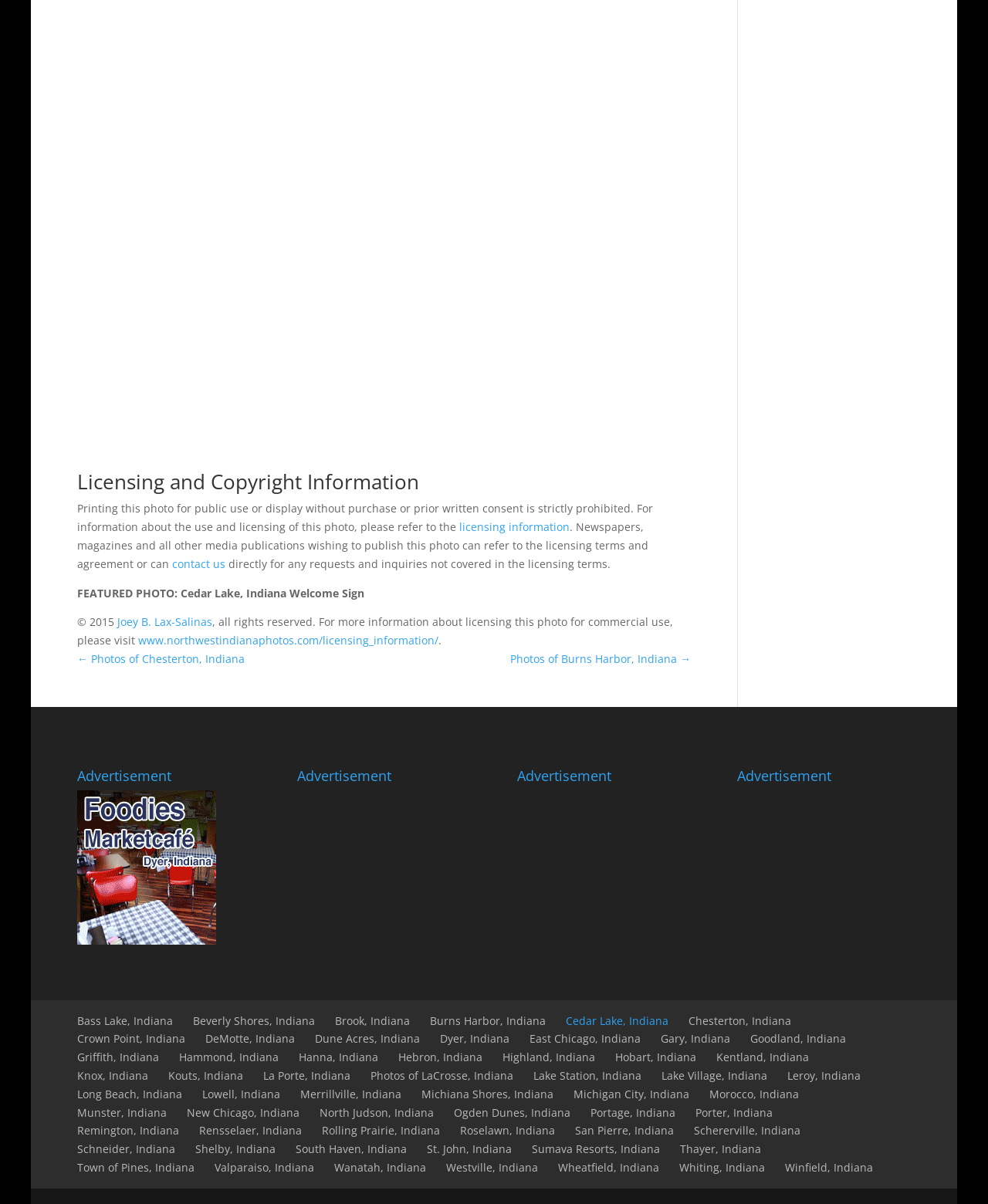What is the licensing information for?
Please craft a detailed and exhaustive response to the question.

The licensing information is provided in the text 'For information about the use and licensing of this photo, please refer to the licensing information.' which indicates that the licensing information is for the photo displayed on the webpage.